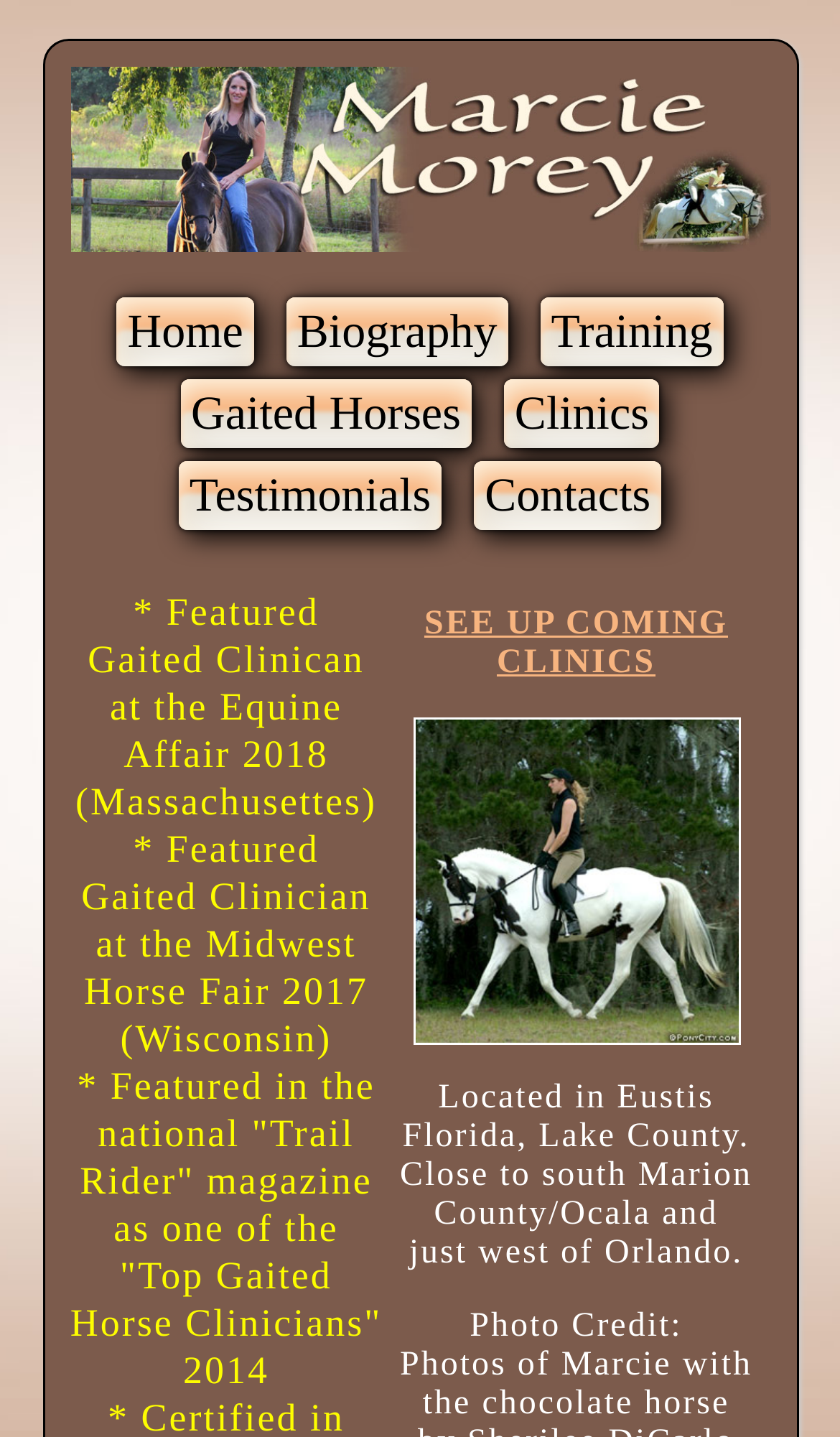Locate the bounding box coordinates of the segment that needs to be clicked to meet this instruction: "learn about training".

[0.643, 0.206, 0.861, 0.254]